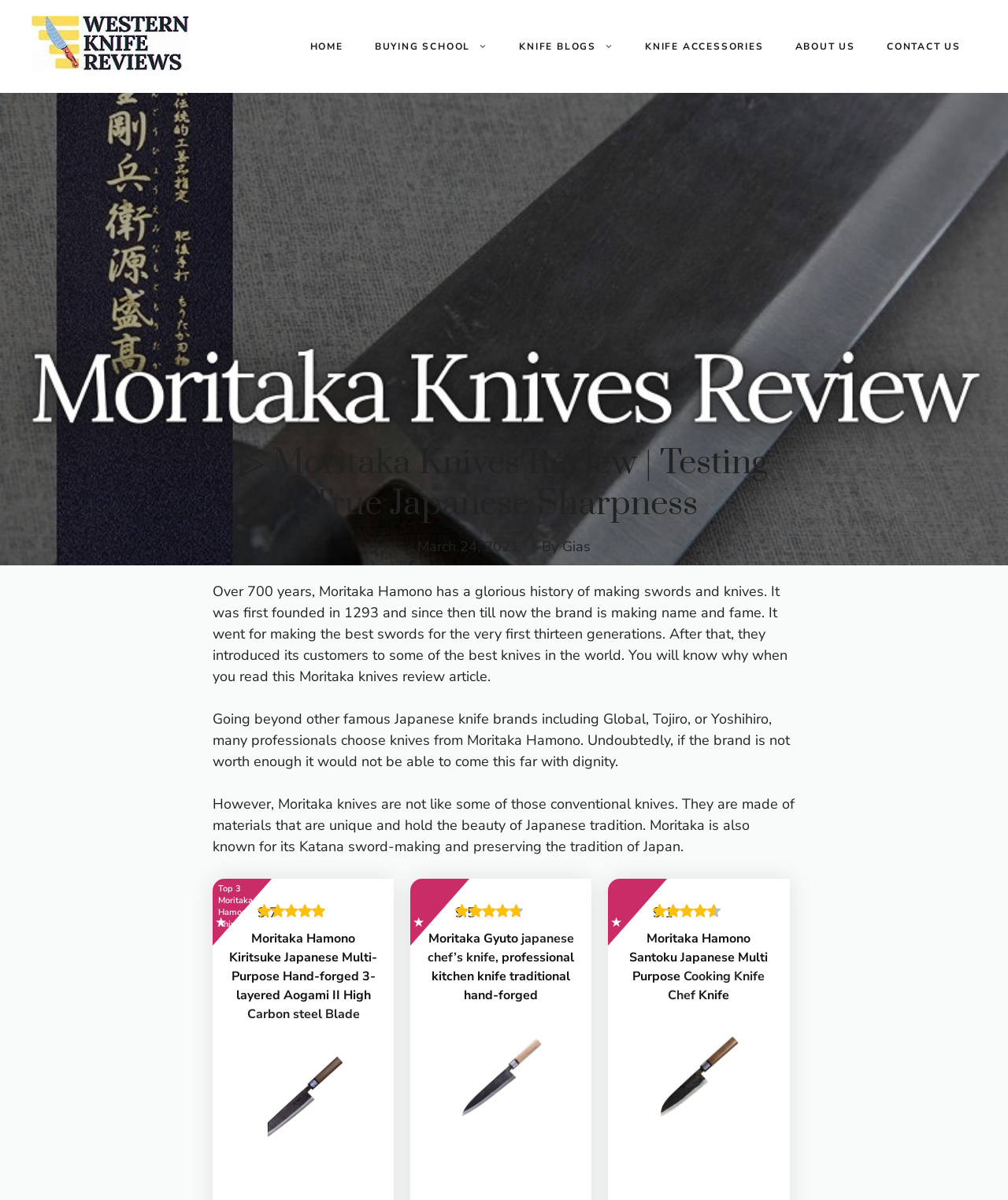Determine the bounding box coordinates of the clickable area required to perform the following instruction: "View Moritaka Hamono Santoku Japanese Multi Purpose Cooking Knife Chef Knife". The coordinates should be represented as four float numbers between 0 and 1: [left, top, right, bottom].

[0.619, 0.844, 0.768, 0.951]